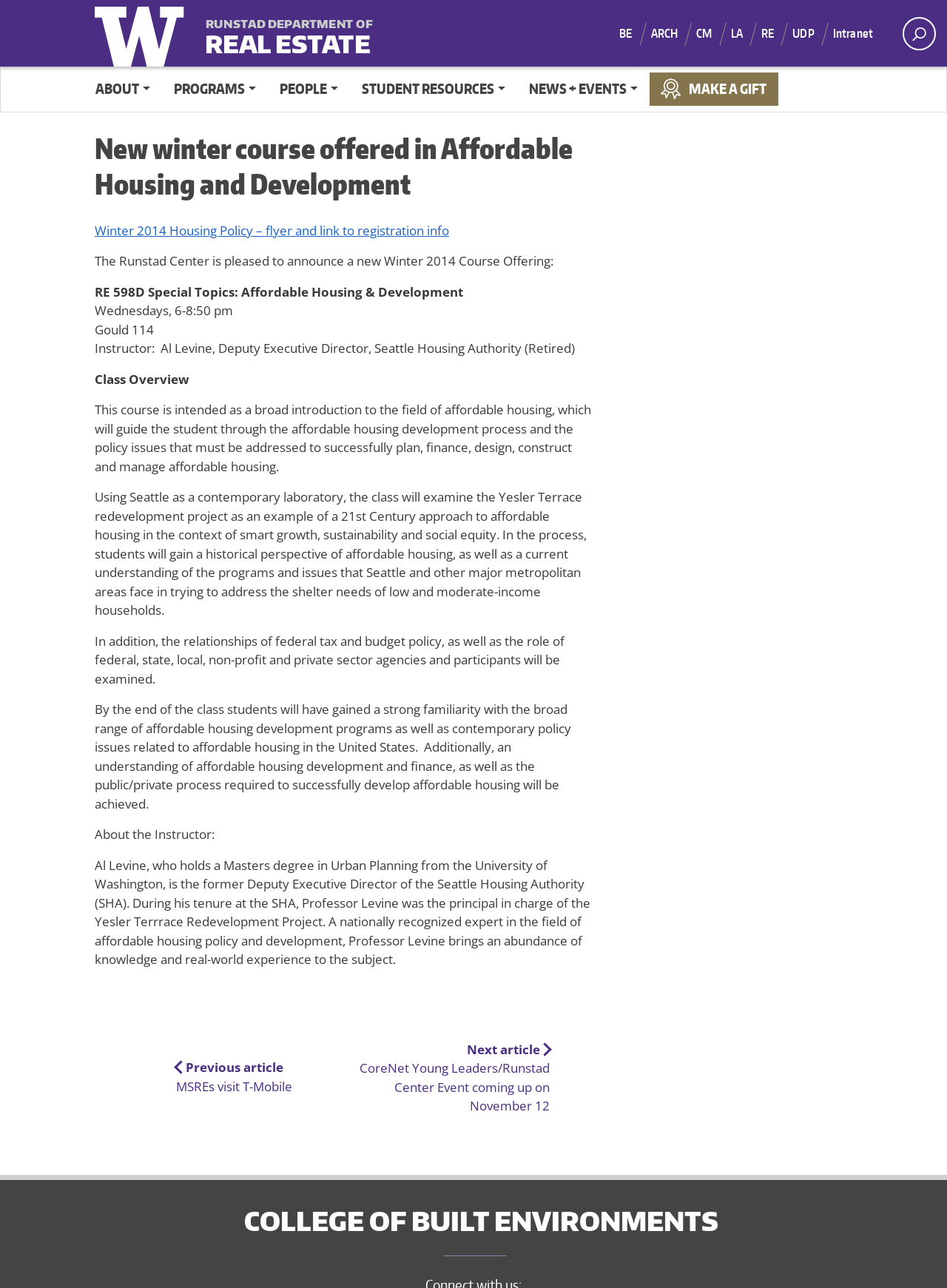Find the bounding box coordinates for the element that must be clicked to complete the instruction: "Open the search area". The coordinates should be four float numbers between 0 and 1, indicated as [left, top, right, bottom].

[0.953, 0.013, 0.988, 0.039]